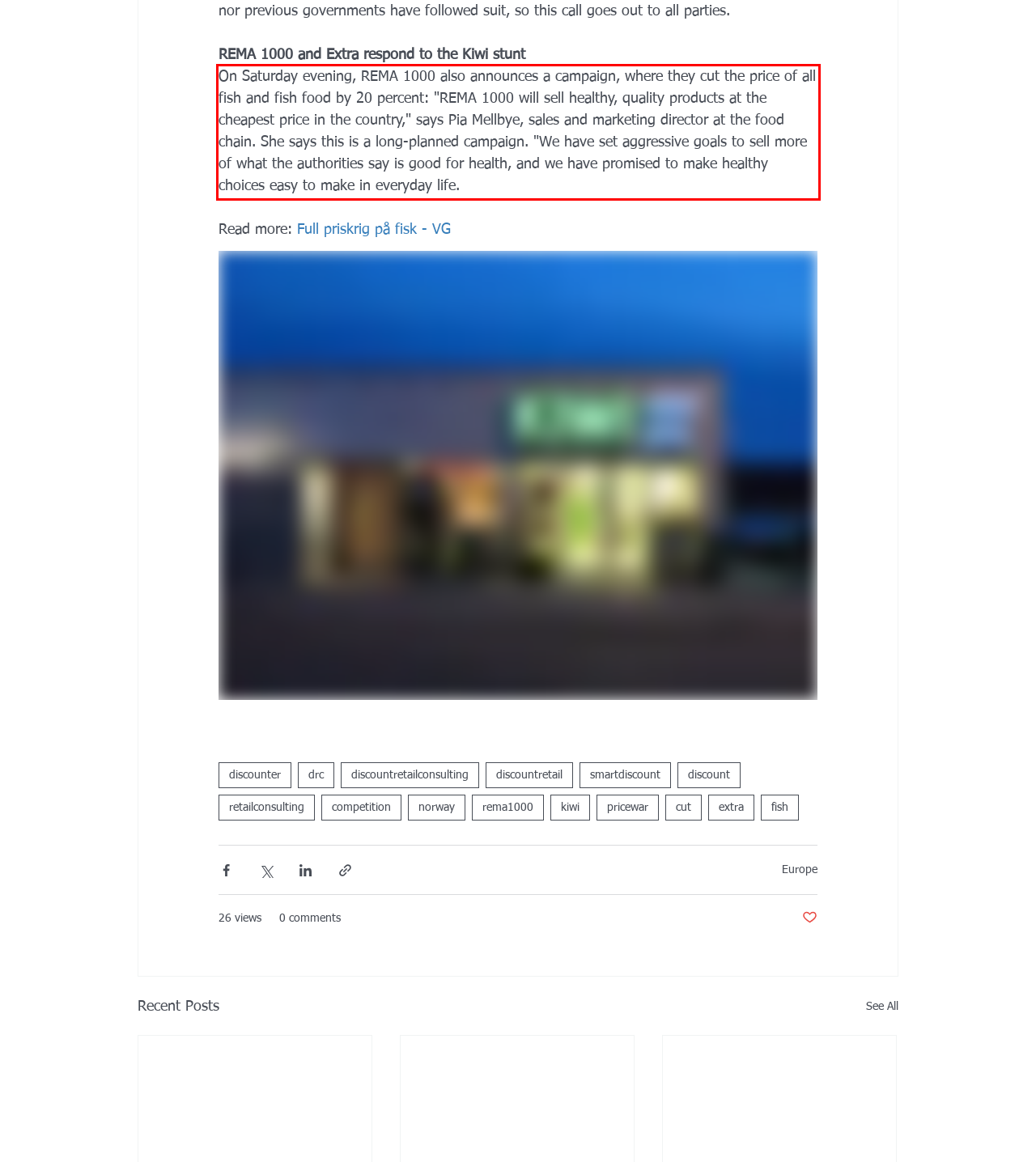Identify and extract the text within the red rectangle in the screenshot of the webpage.

On Saturday evening, REMA 1000 also announces a campaign, where they cut the price of all fish and fish food by 20 percent: "REMA 1000 will sell healthy, quality products at the cheapest price in the country," says Pia Mellbye, sales and marketing director at the food chain. She says this is a long-planned campaign. "We have set aggressive goals to sell more of what the authorities say is good for health, and we have promised to make healthy choices easy to make in everyday life.